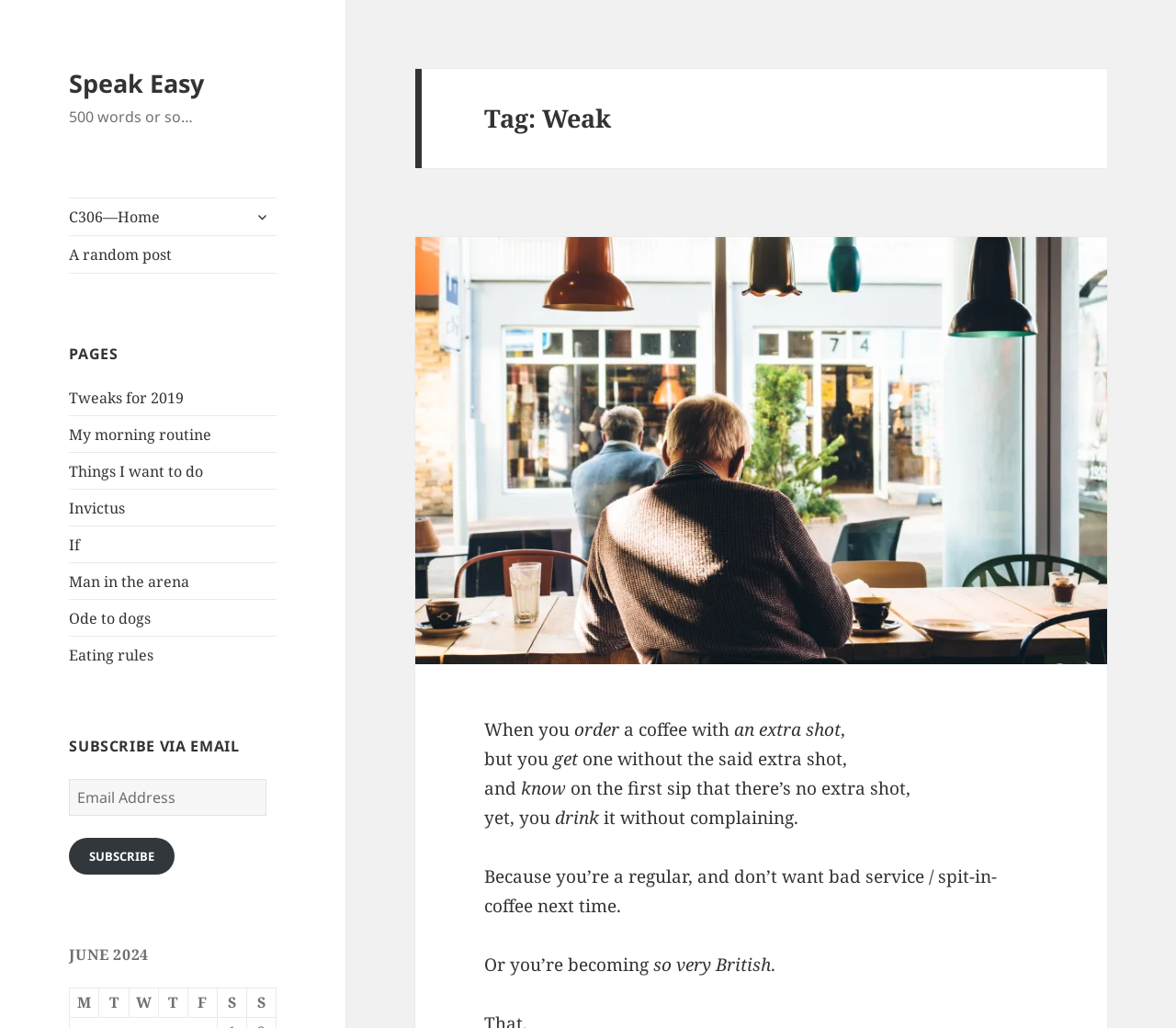Find the bounding box coordinates of the area that needs to be clicked in order to achieve the following instruction: "Click the 'Speak Easy' link". The coordinates should be specified as four float numbers between 0 and 1, i.e., [left, top, right, bottom].

[0.059, 0.065, 0.174, 0.098]